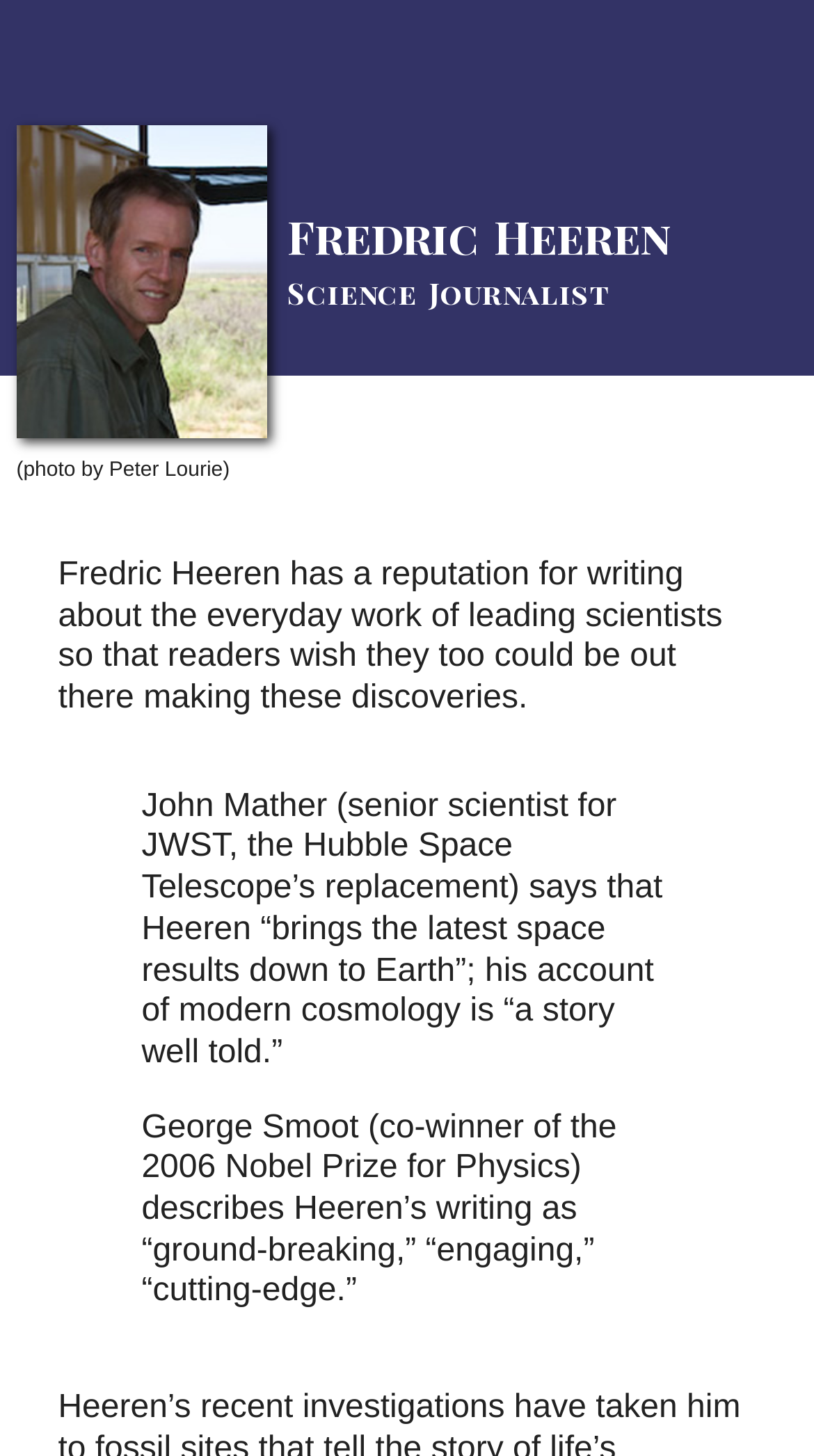What is the tone of the webpage about Fred Heeren?
Relying on the image, give a concise answer in one word or a brief phrase.

positive